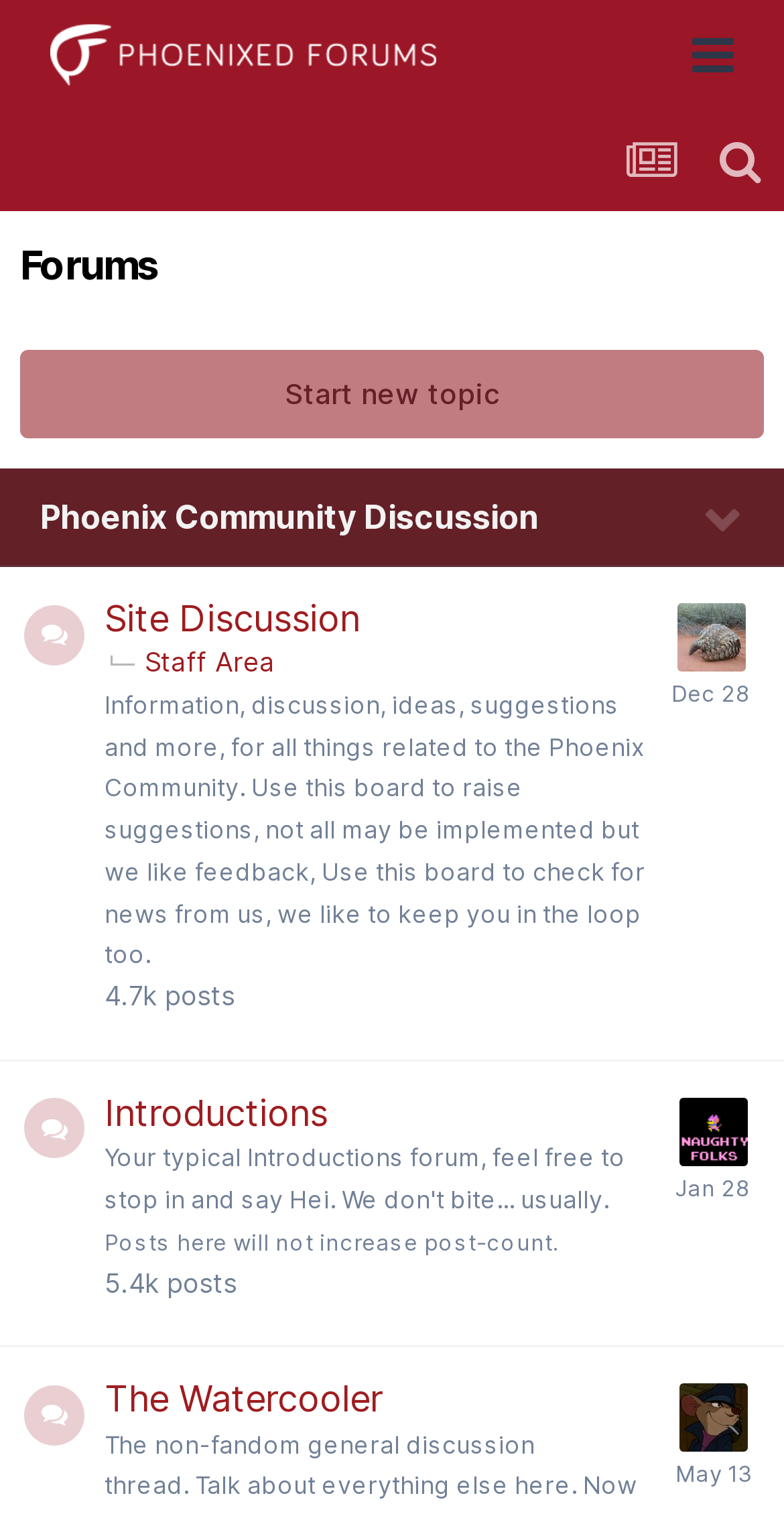Write a detailed summary of the webpage, including text, images, and layout.

The webpage is a forum discussion platform, specifically "The Phoenixed Forums". At the top, there is a logo and a link to the forum's homepage. Below the logo, there is a navigation menu with links to various sections, including "Start new topic", "Phoenix Community Discussion", "Site Discussion", and "Staff Area".

The main content area is divided into several sections, each with a heading and a list of links and descriptions. The first section is "Phoenix Community Discussion", which has a brief description and a link to the discussion board. Below this section, there is a table with information about the board, including the number of posts (4.7k).

The next section is "Site Discussion", which has a similar layout to the previous section. It includes a link to the discussion board and a table with information about the board, including the number of posts (5.4k).

Following this, there are several sections dedicated to specific topics, including "Introductions", "The Watercooler", and others. Each section has a heading, a link to the discussion board, and a table with information about the board, including the number of posts.

Throughout the page, there are also links to specific topics and threads, including "Pangolin", "WALFTEAM", "grassfed", and others. These links are accompanied by images and timestamps indicating when the topics were last updated.

Overall, the webpage is a forum discussion platform with various sections and topics, each with its own description and links to relevant discussion boards.